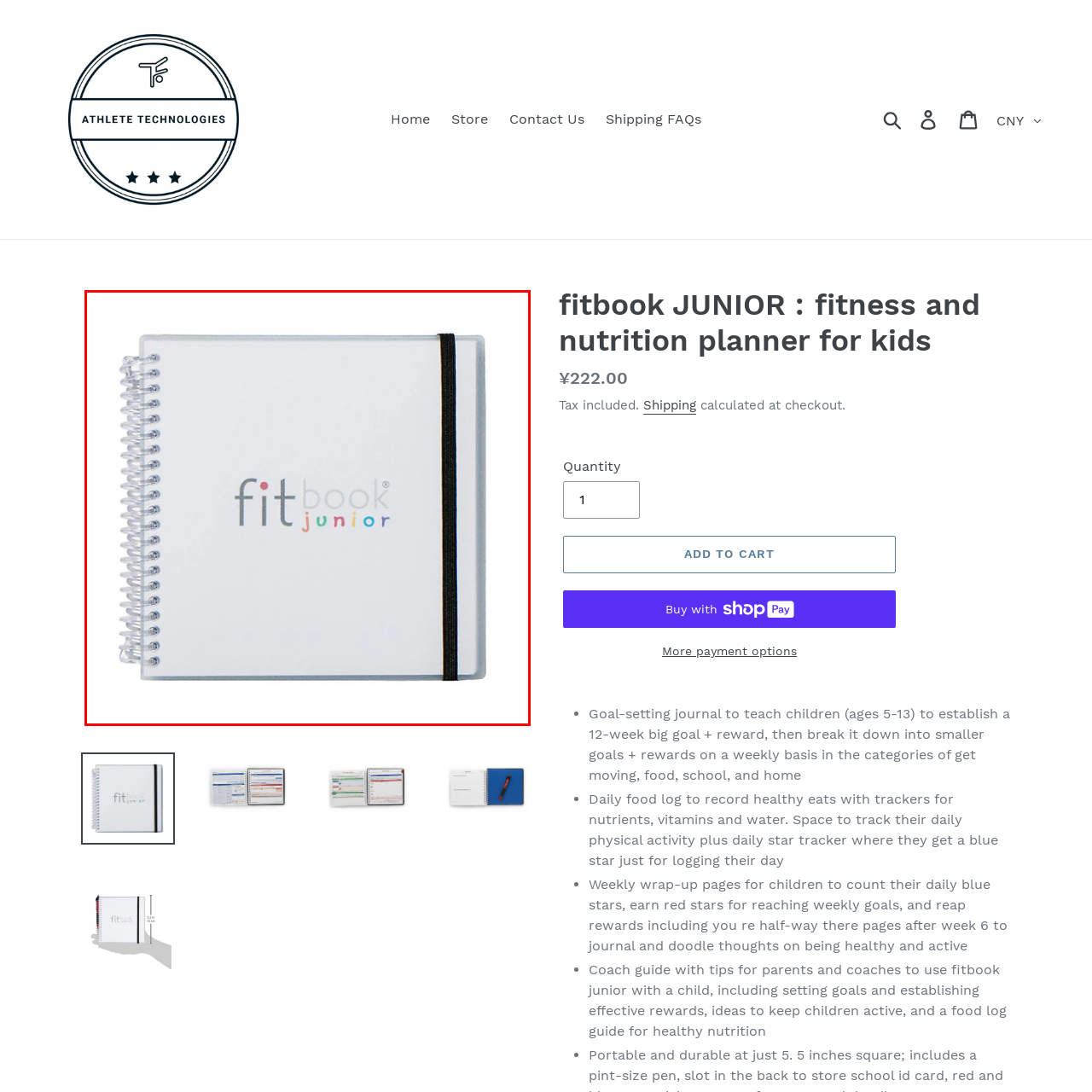What is the purpose of the elastic band?  
Focus on the image bordered by the red line and provide a detailed answer that is thoroughly based on the image's contents.

The purpose of the elastic band can be inferred from the description of the product's design, which mentions that it is 'secured with an elastic band for safe closure', indicating that the elastic band is used to keep the planner closed when not in use.